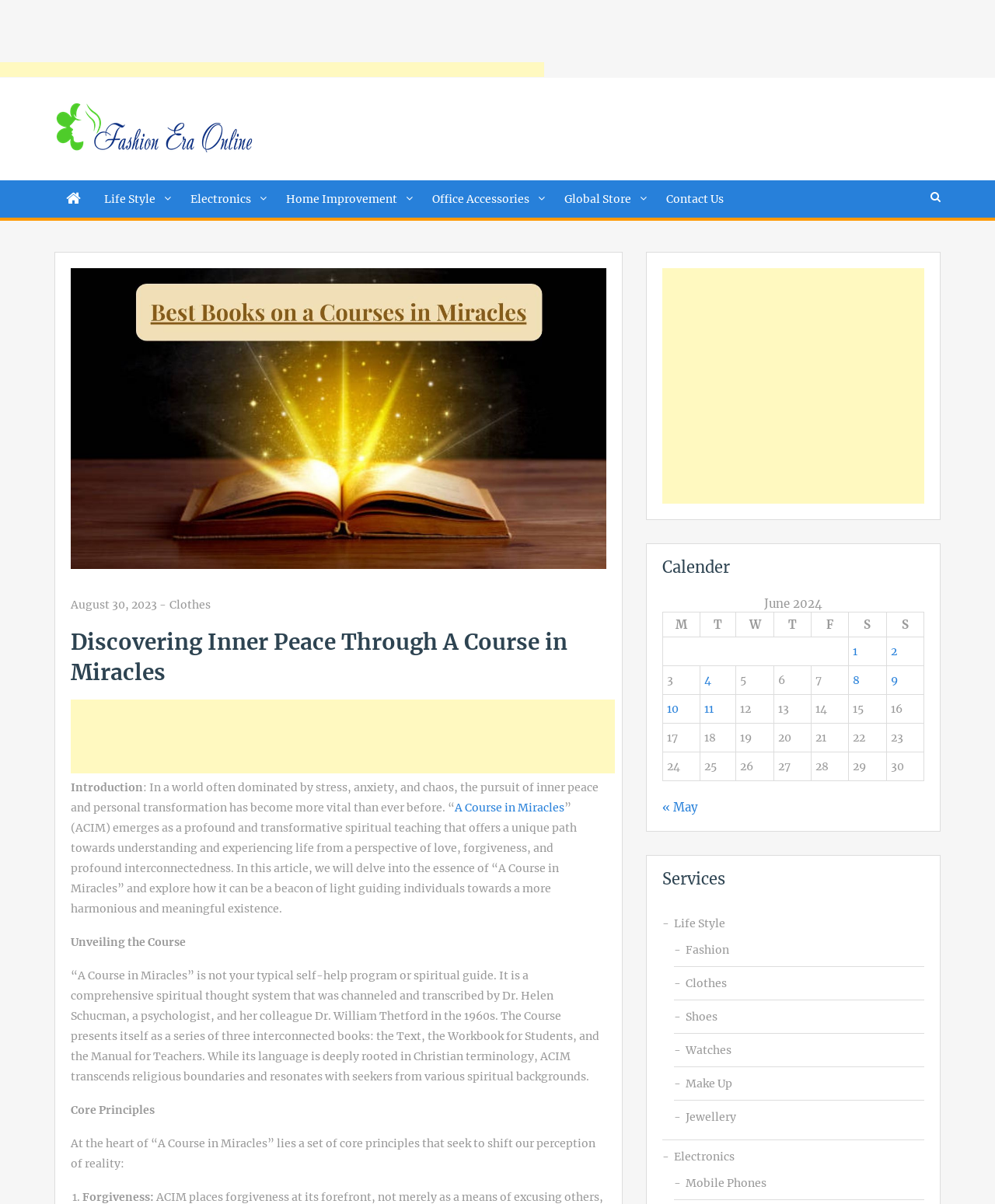Use a single word or phrase to answer the question:
What is the date of the posts published in the calendar?

June 2024